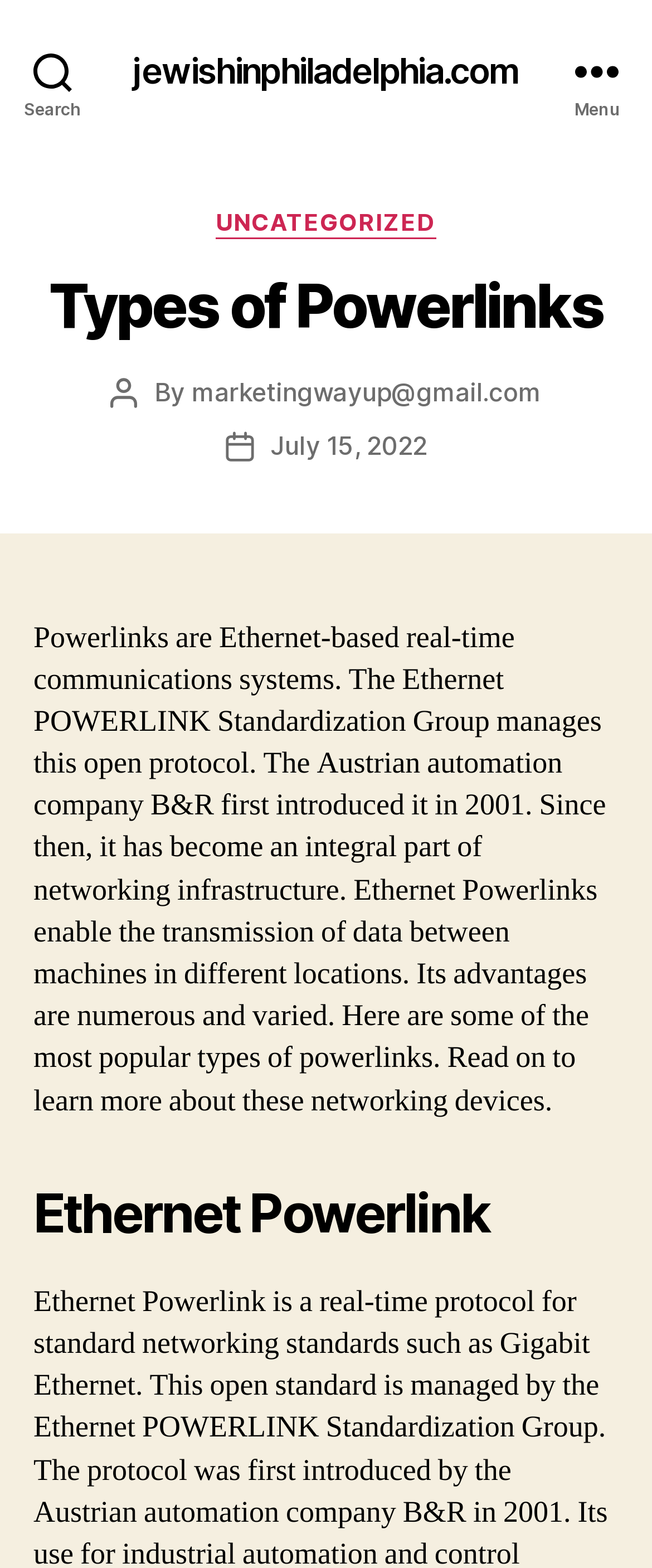When was the article published?
Using the visual information from the image, give a one-word or short-phrase answer.

July 15, 2022